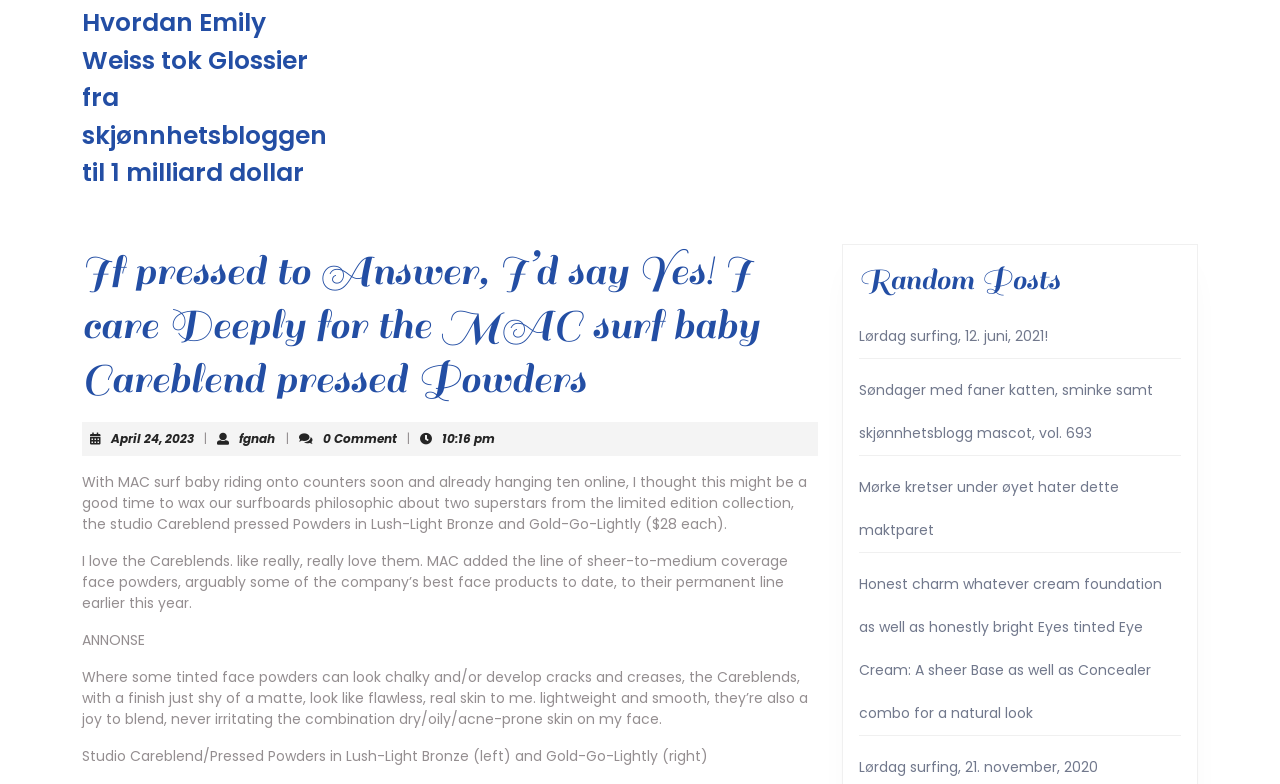Could you provide the bounding box coordinates for the portion of the screen to click to complete this instruction: "Read the article about MAC surf baby Careblend pressed Powders"?

[0.064, 0.601, 0.63, 0.68]